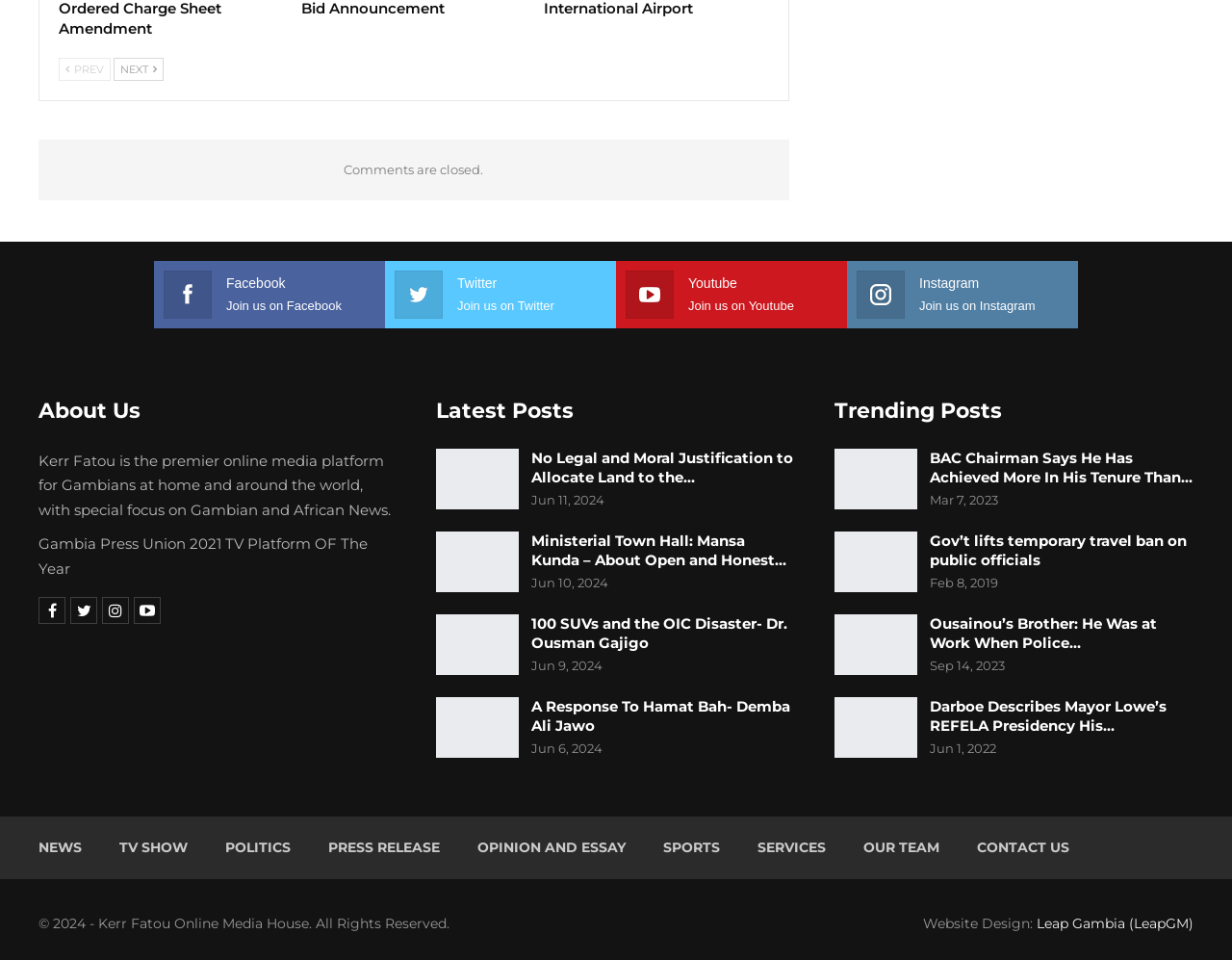Predict the bounding box coordinates of the UI element that matches this description: "Go in Peace". The coordinates should be in the format [left, top, right, bottom] with each value between 0 and 1.

None